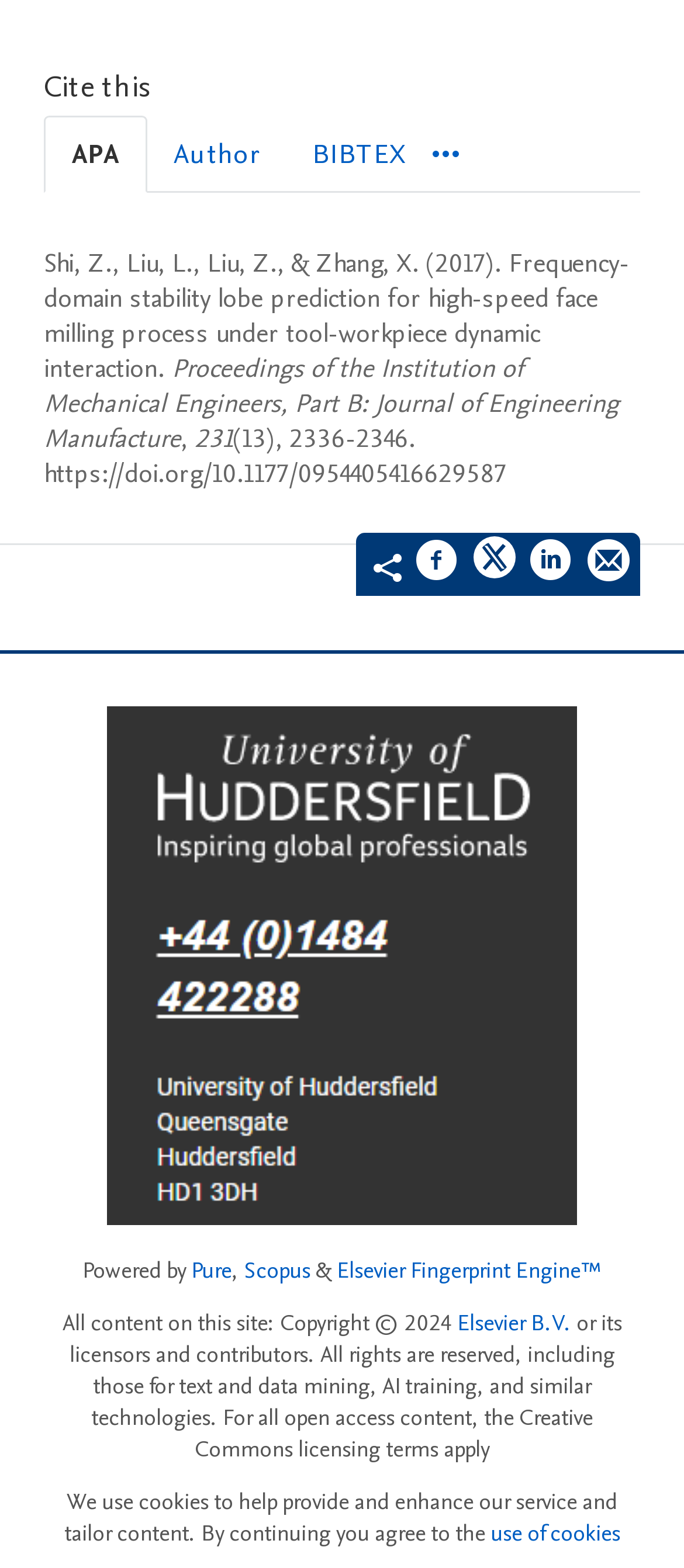Determine the bounding box coordinates of the region that needs to be clicked to achieve the task: "Visit the Pure website".

[0.279, 0.801, 0.338, 0.821]